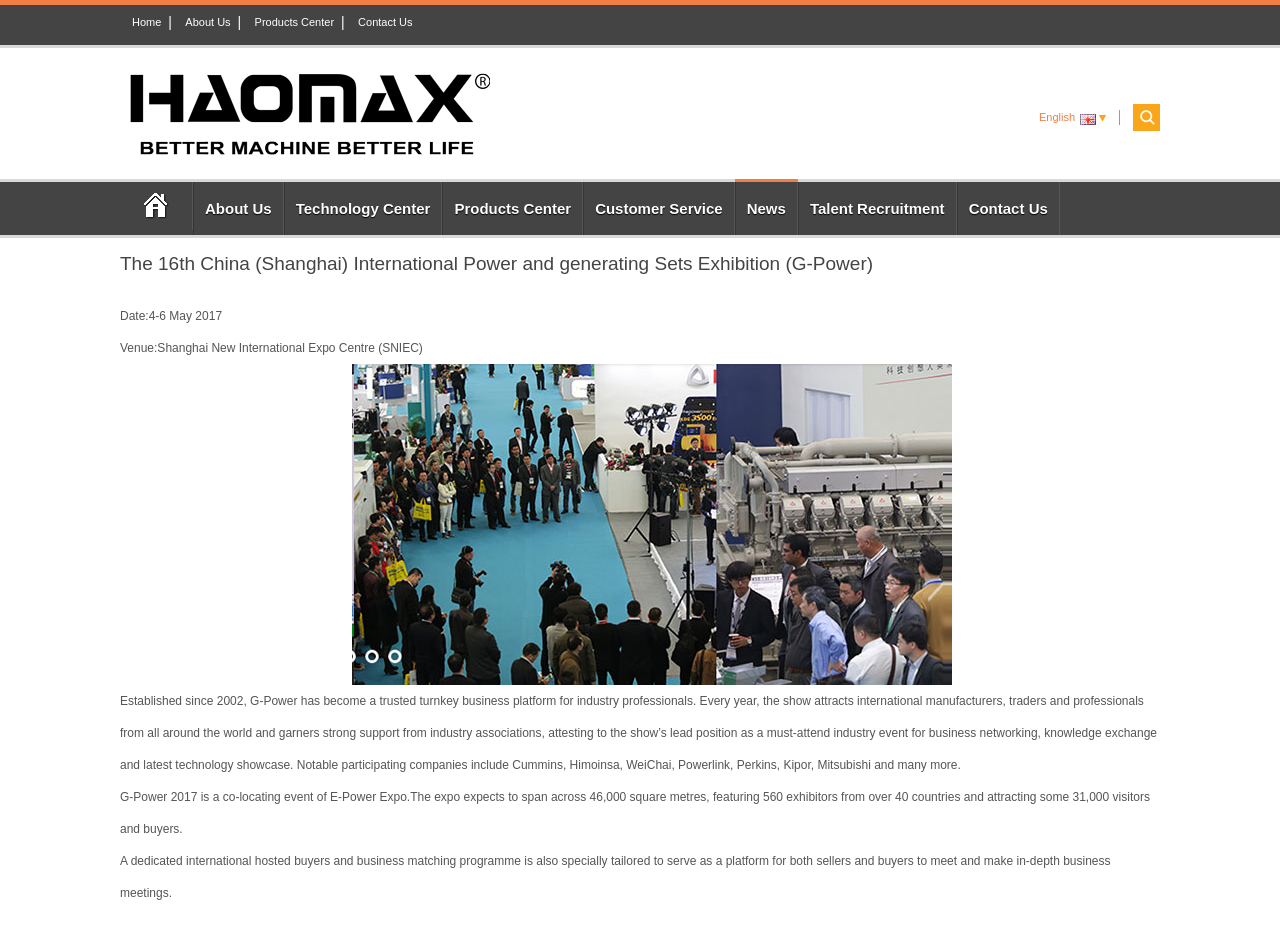Detail the features and information presented on the webpage.

The webpage is about 查尔斯机电 (Charles Mechanical and Electrical), a company that appears to be involved in the power generation industry. At the top of the page, there is a navigation menu with links to "Home", "About Us", "Products Center", and "Contact Us". Below this menu, there is a prominent link to "HAOMAX Power" with an accompanying image.

On the right side of the page, there is a language selection option with a link to "English English" and a small flag icon. Below this, there is a secondary navigation menu with links to various sections of the website, including "Home", "About Us", "Technology Center", "Products Center", "Customer Service", "News", "Talent Recruitment", and "Contact Us".

The main content of the page appears to be about an exhibition, specifically the 16th China (Shanghai) International Power and generating Sets Exhibition (G-Power). There is a heading with the exhibition's name, followed by details about the date and venue of the event. Below this, there is a large image of the exhibition, and then several paragraphs of text describing the exhibition, including its history, participating companies, and expected attendance.

Overall, the webpage appears to be a company's website with a focus on promoting their involvement in the power generation industry, particularly through their participation in the G-Power exhibition.